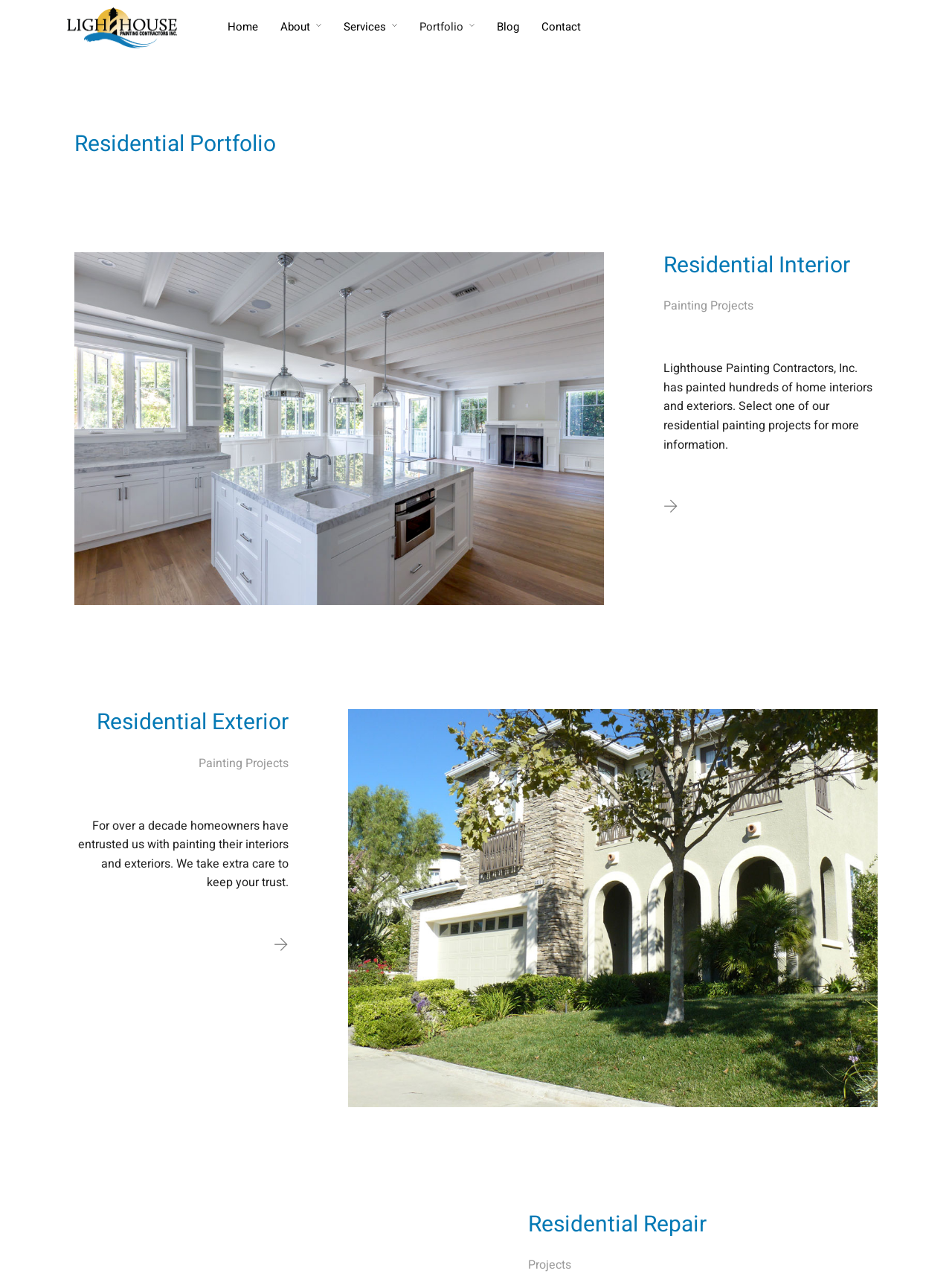What is the purpose of the 'Portfolio' section?
Please use the image to provide a one-word or short phrase answer.

To showcase projects